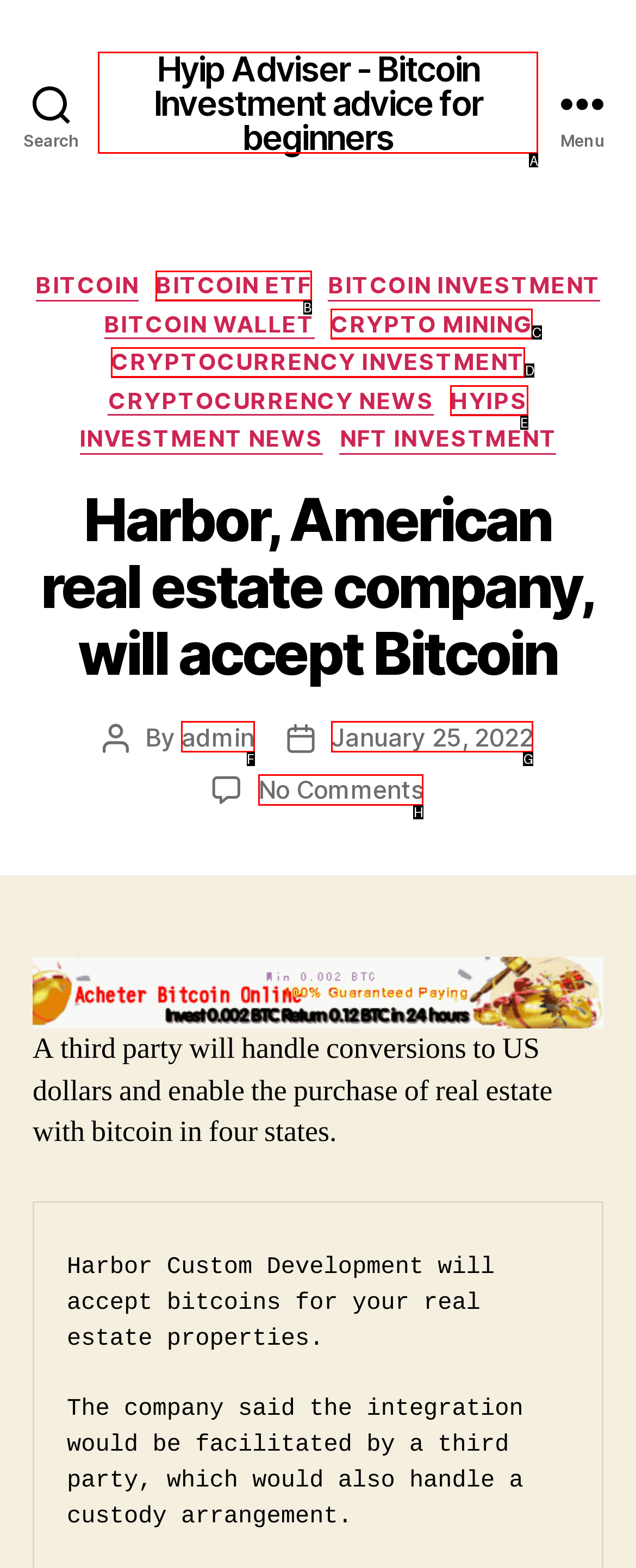Select the HTML element that needs to be clicked to perform the task: Visit Hyip Adviser homepage. Reply with the letter of the chosen option.

A